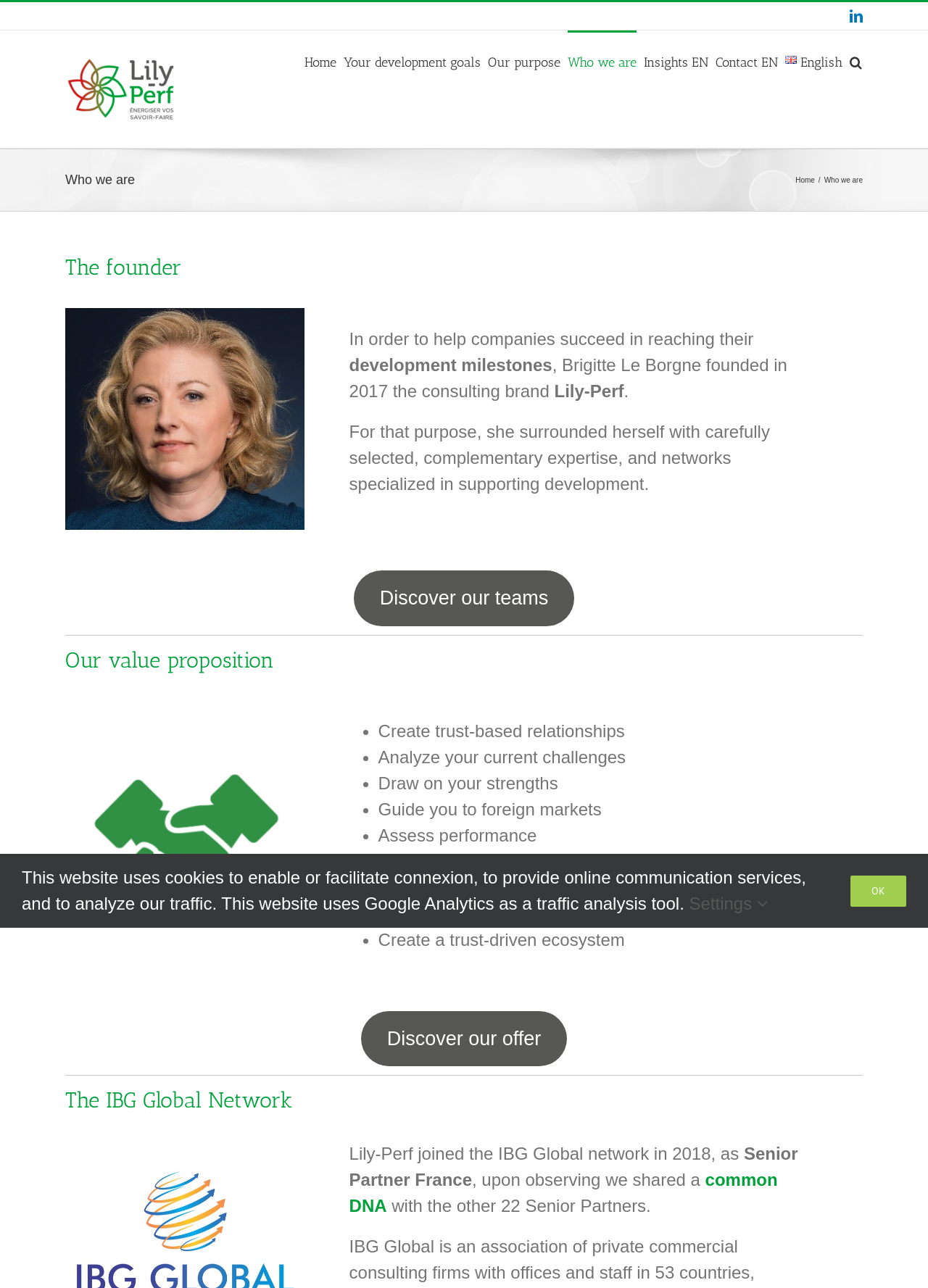Pinpoint the bounding box coordinates of the clickable element to carry out the following instruction: "Search on the website."

[0.916, 0.024, 0.93, 0.071]